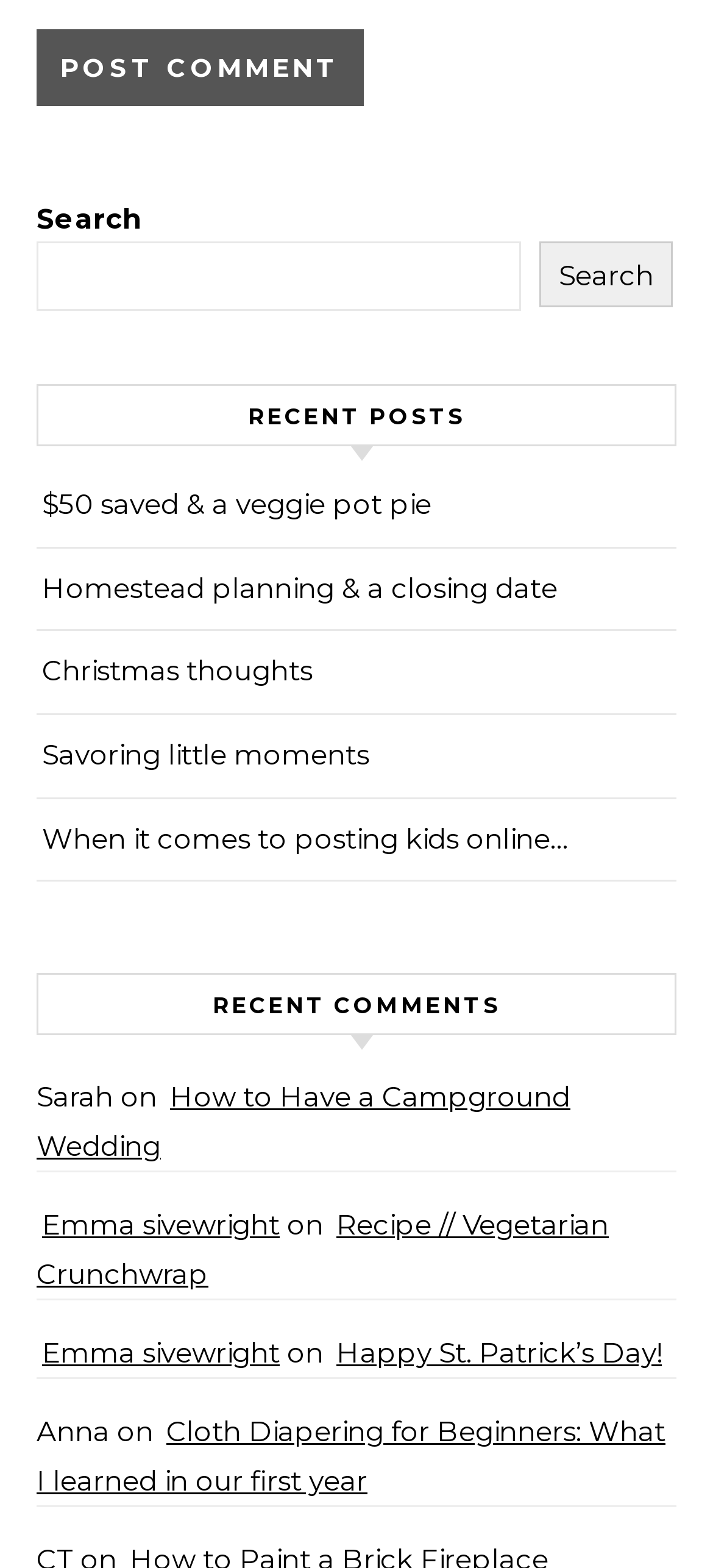What is the topic of the last recent comment?
Please provide a comprehensive answer based on the contents of the image.

I looked at the last article under the 'RECENT COMMENTS' heading, and its topic is 'Cloth Diapering for Beginners: What I learned in our first year'.